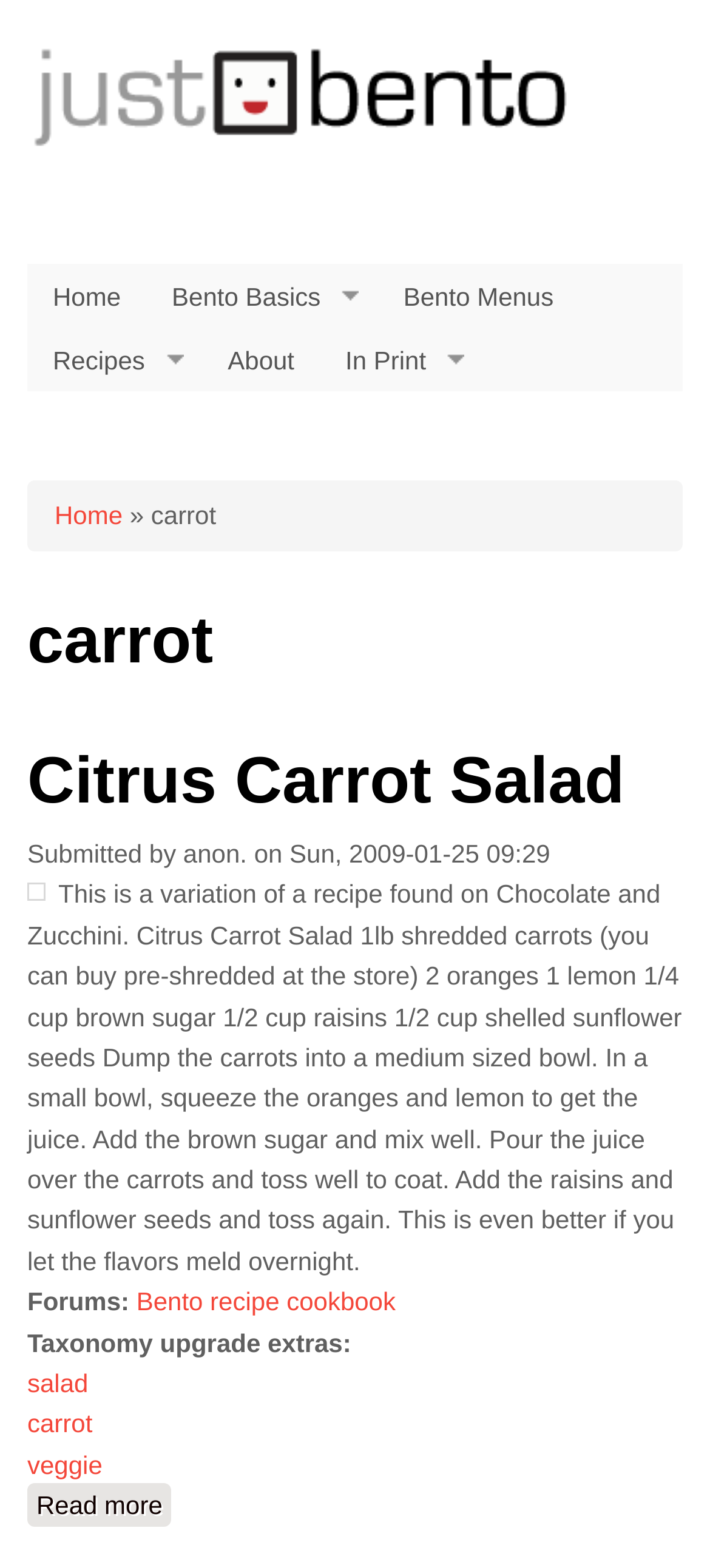Bounding box coordinates are specified in the format (top-left x, top-left y, bottom-right x, bottom-right y). All values are floating point numbers bounded between 0 and 1. Please provide the bounding box coordinate of the region this sentence describes: Recipes »

[0.038, 0.209, 0.285, 0.25]